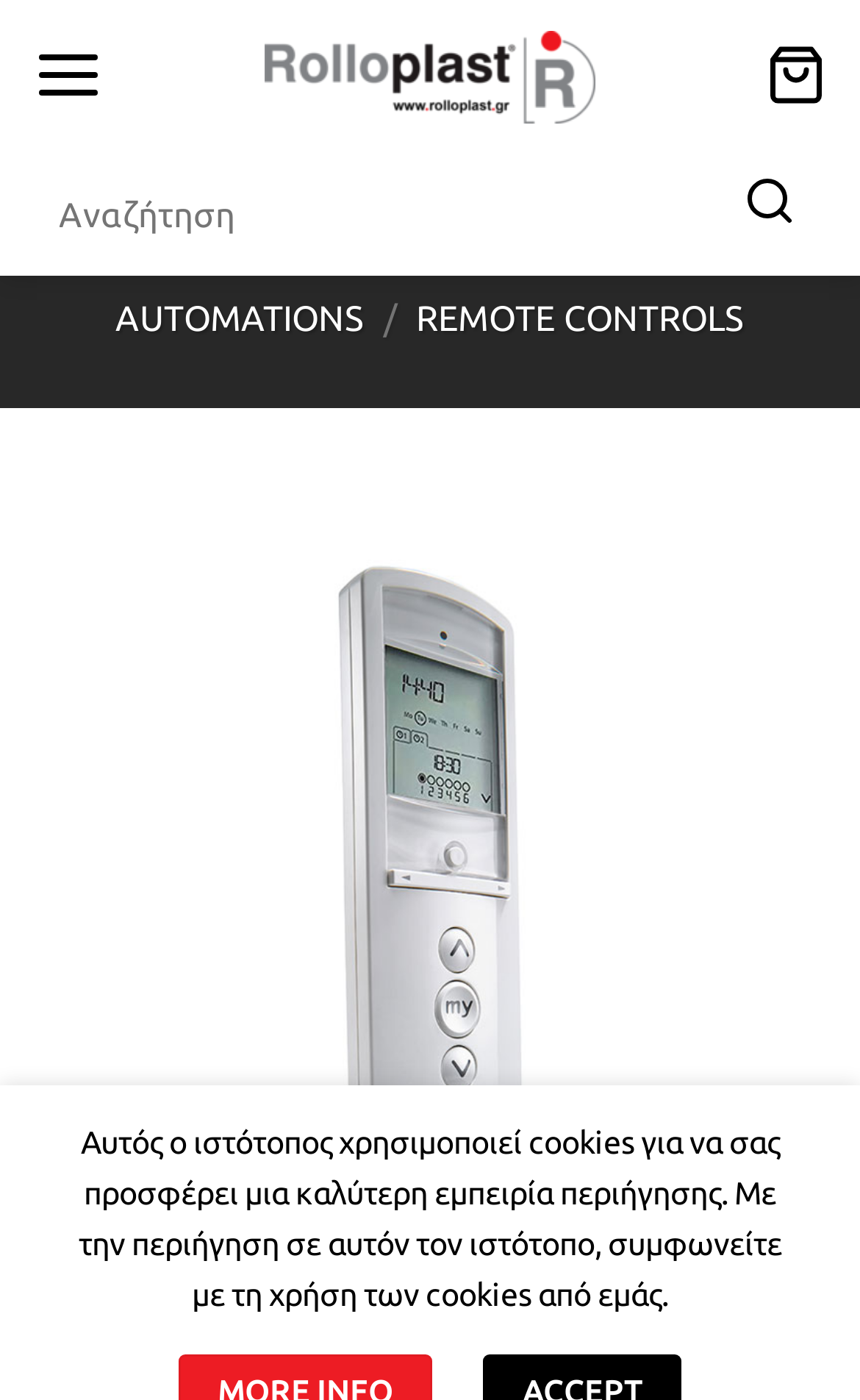Determine the bounding box for the HTML element described here: "Remote controls". The coordinates should be given as [left, top, right, bottom] with each number being a float between 0 and 1.

[0.484, 0.213, 0.866, 0.241]